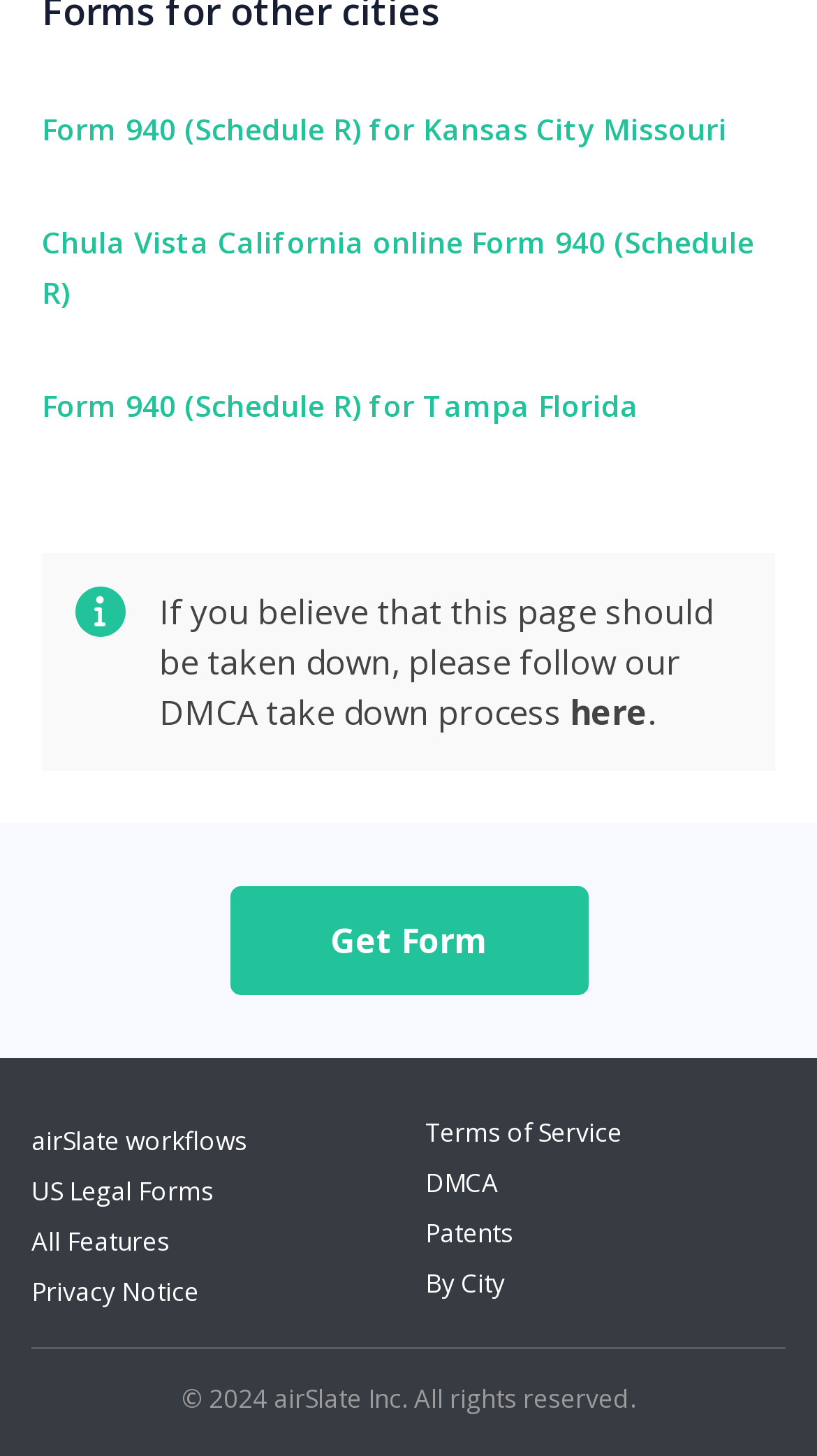Specify the bounding box coordinates of the area to click in order to execute this command: 'Learn about airSlate workflows'. The coordinates should consist of four float numbers ranging from 0 to 1, and should be formatted as [left, top, right, bottom].

[0.038, 0.771, 0.303, 0.796]